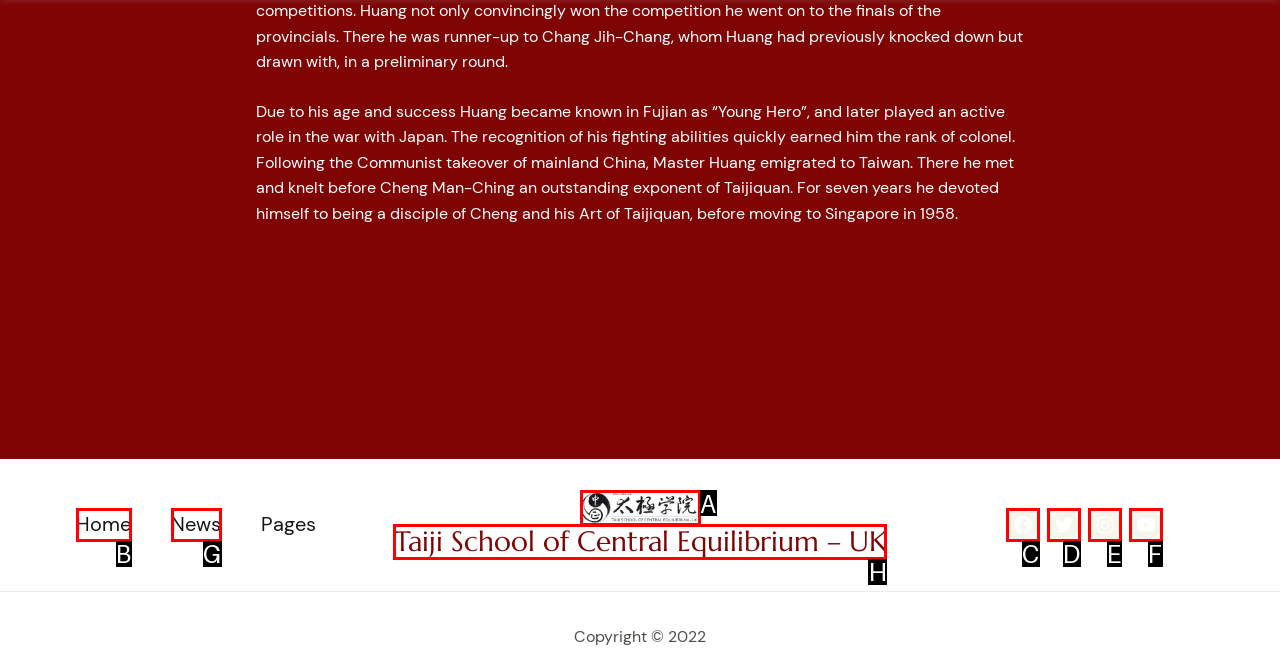Select the HTML element to finish the task: read news Reply with the letter of the correct option.

G